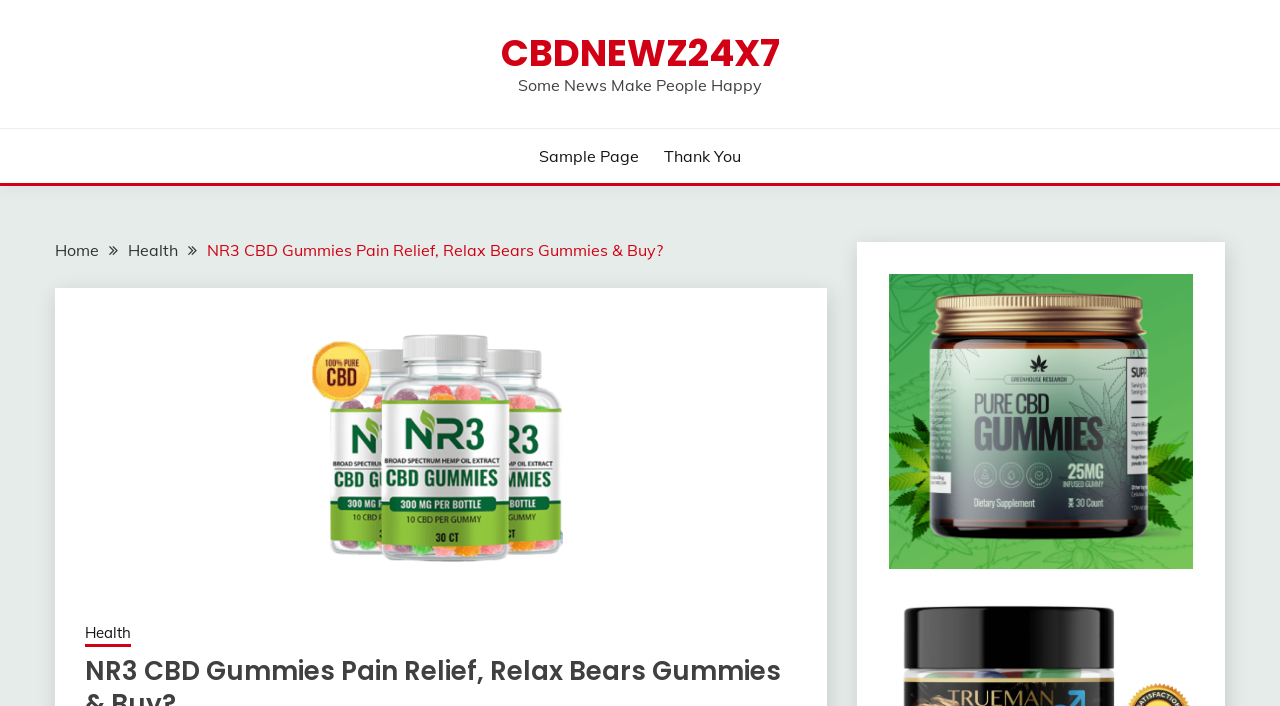Provide the text content of the webpage's main heading.

NR3 CBD Gummies Pain Relief, Relax Bears Gummies & Buy?